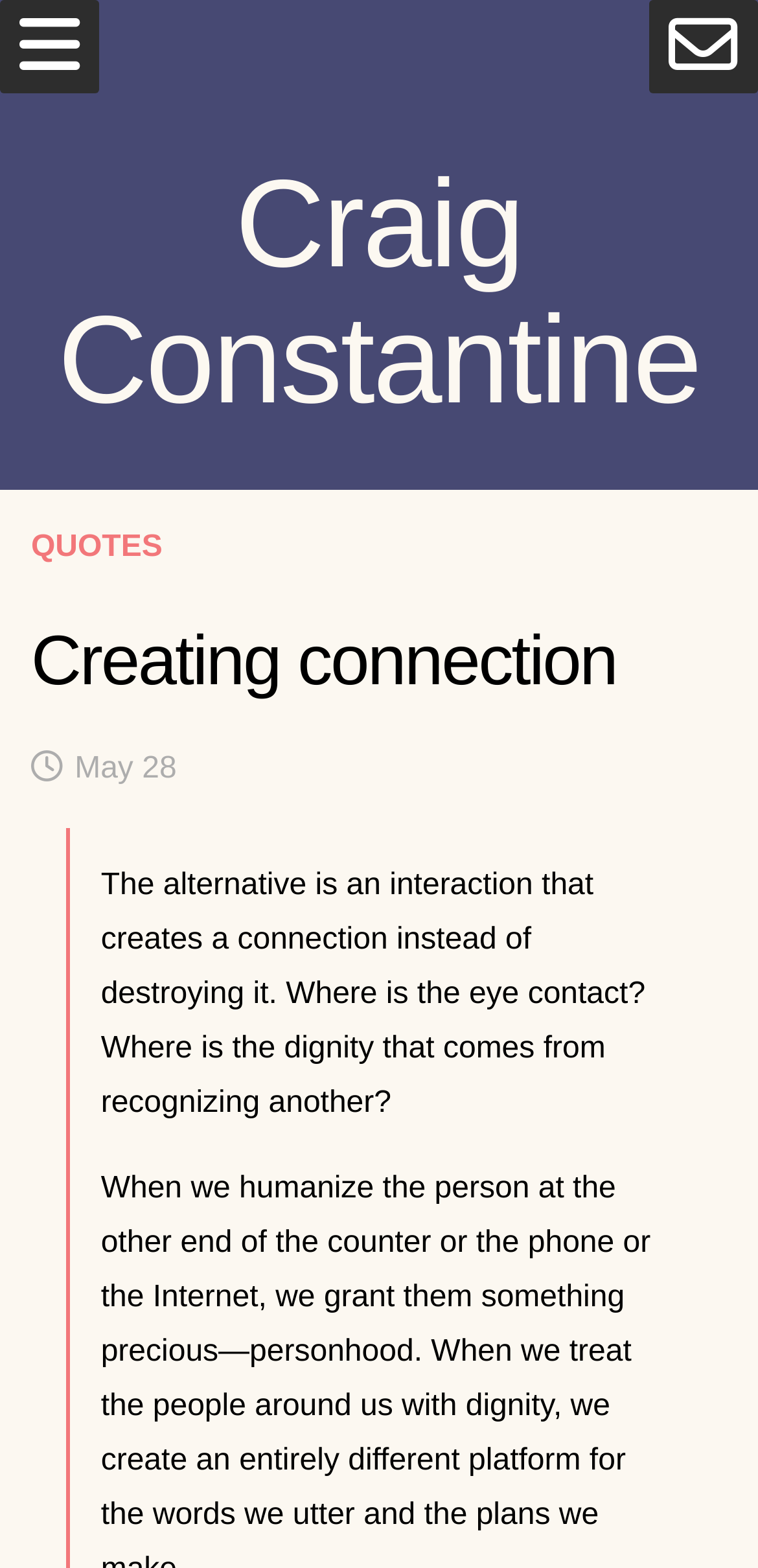Based on what you see in the screenshot, provide a thorough answer to this question: What is the purpose of the search box?

The search box can be found under the heading element 'MENU' and has a bounding box coordinate of [0.082, 0.699, 0.918, 0.768]. The search box is accompanied by a static text element 'Search for:' which suggests that it is used to search for content on the website.